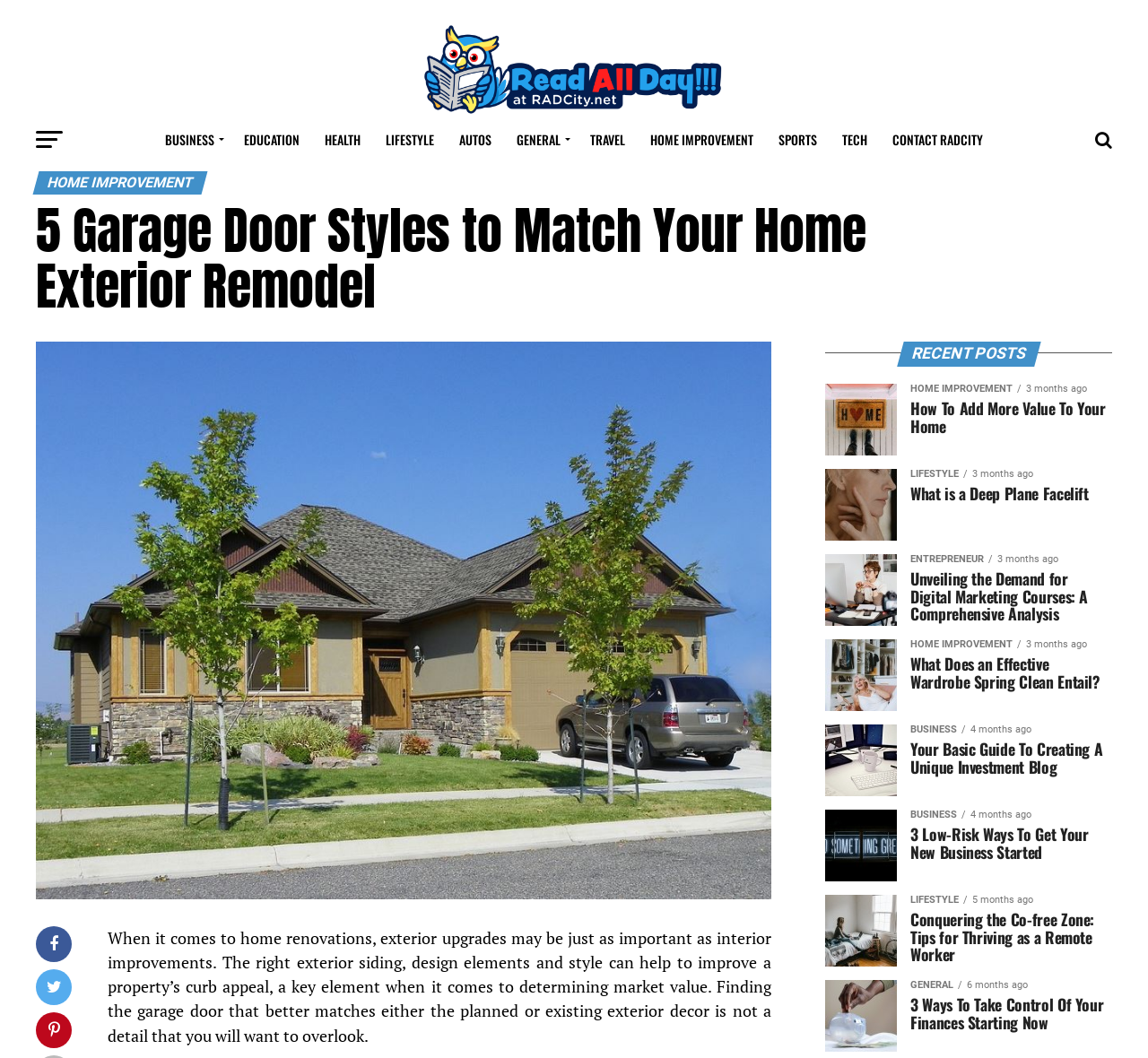What is the topic of the main article?
Look at the image and respond with a single word or a short phrase.

Garage Door Styles